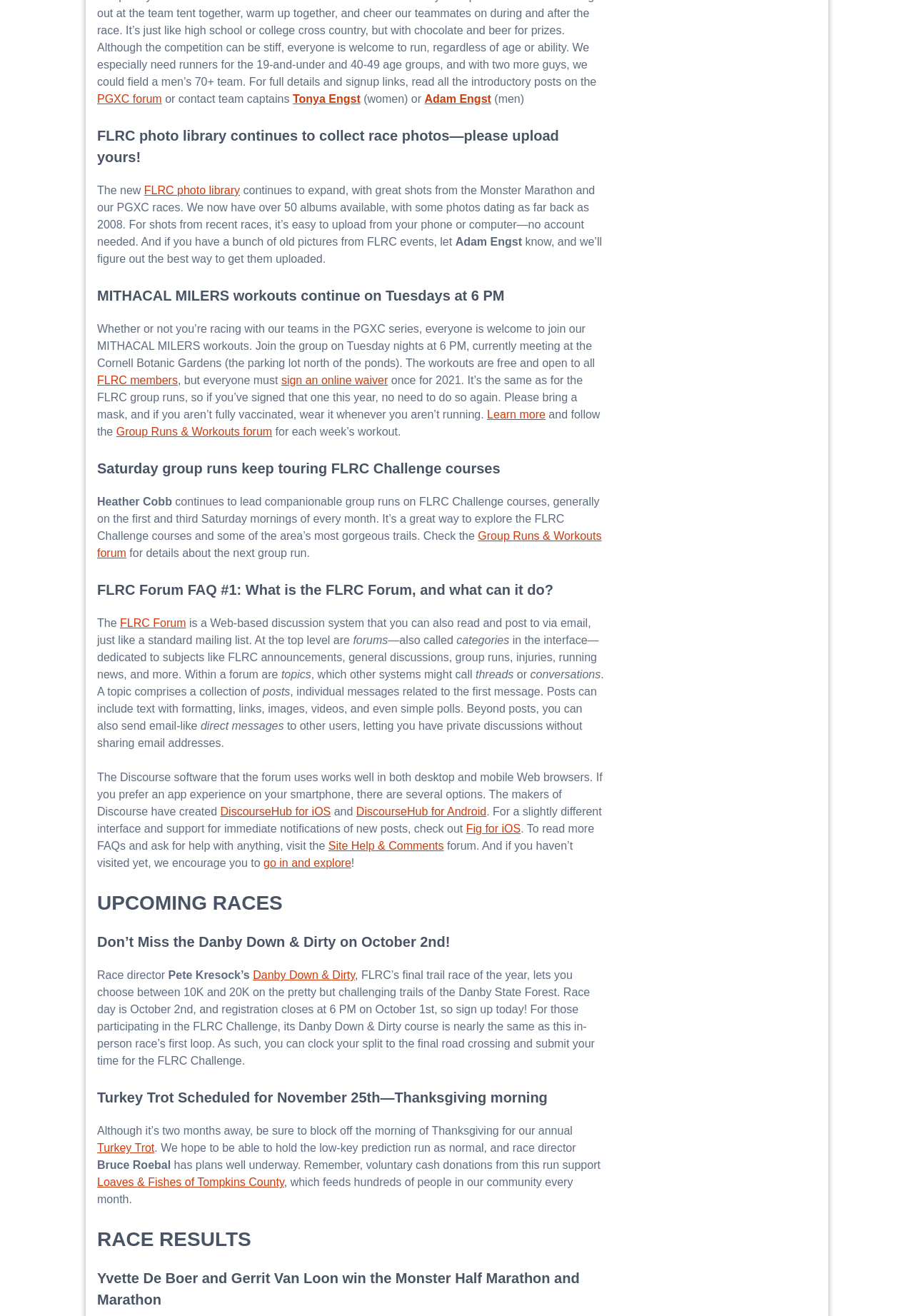Bounding box coordinates are specified in the format (top-left x, top-left y, bottom-right x, bottom-right y). All values are floating point numbers bounded between 0 and 1. Please provide the bounding box coordinate of the region this sentence describes: PGXC forum

[0.106, 0.071, 0.177, 0.08]